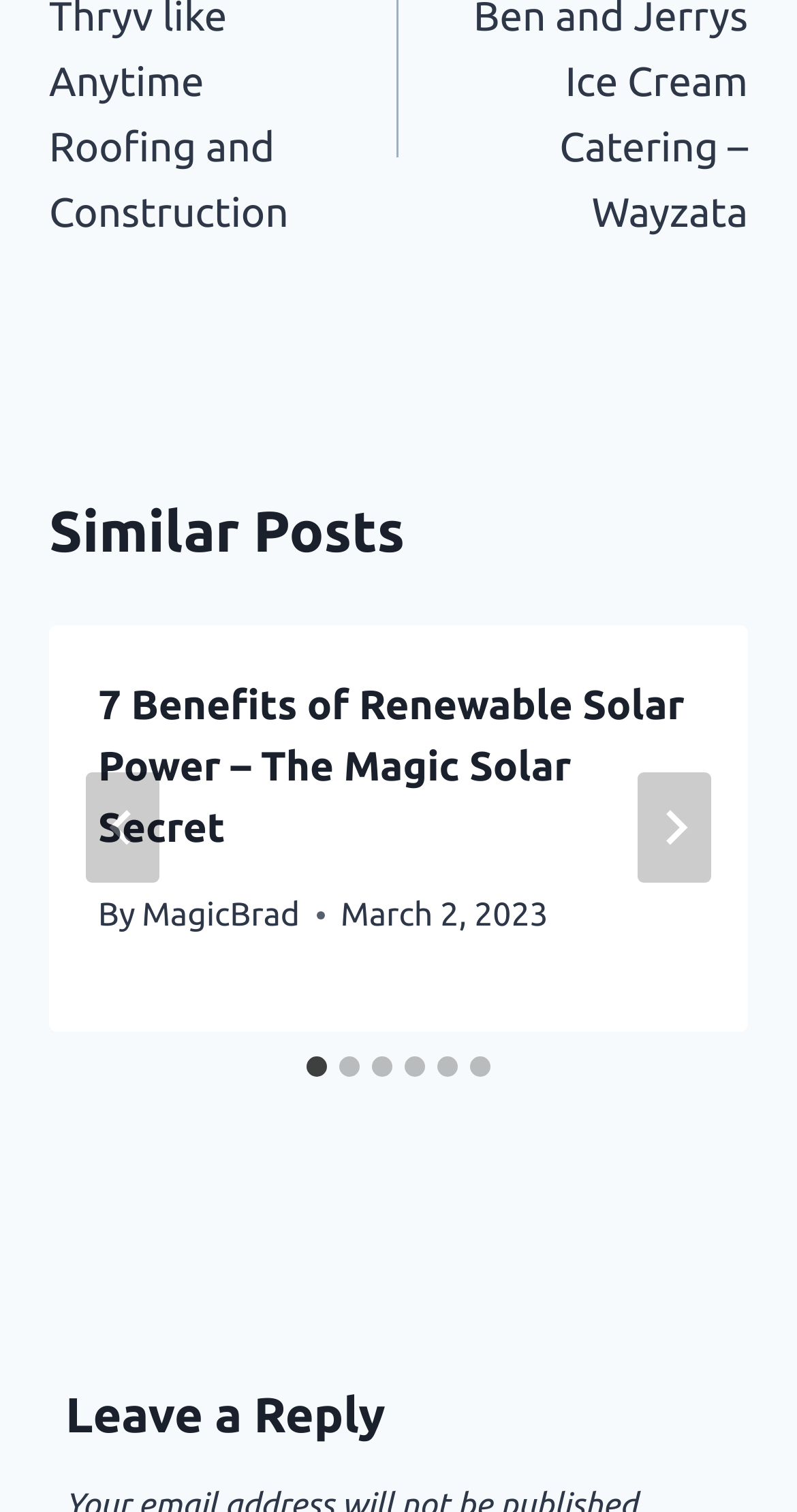Determine the coordinates of the bounding box for the clickable area needed to execute this instruction: "Explore 'Online MCA Programs: Bridging the Gap in Tech Education'".

None